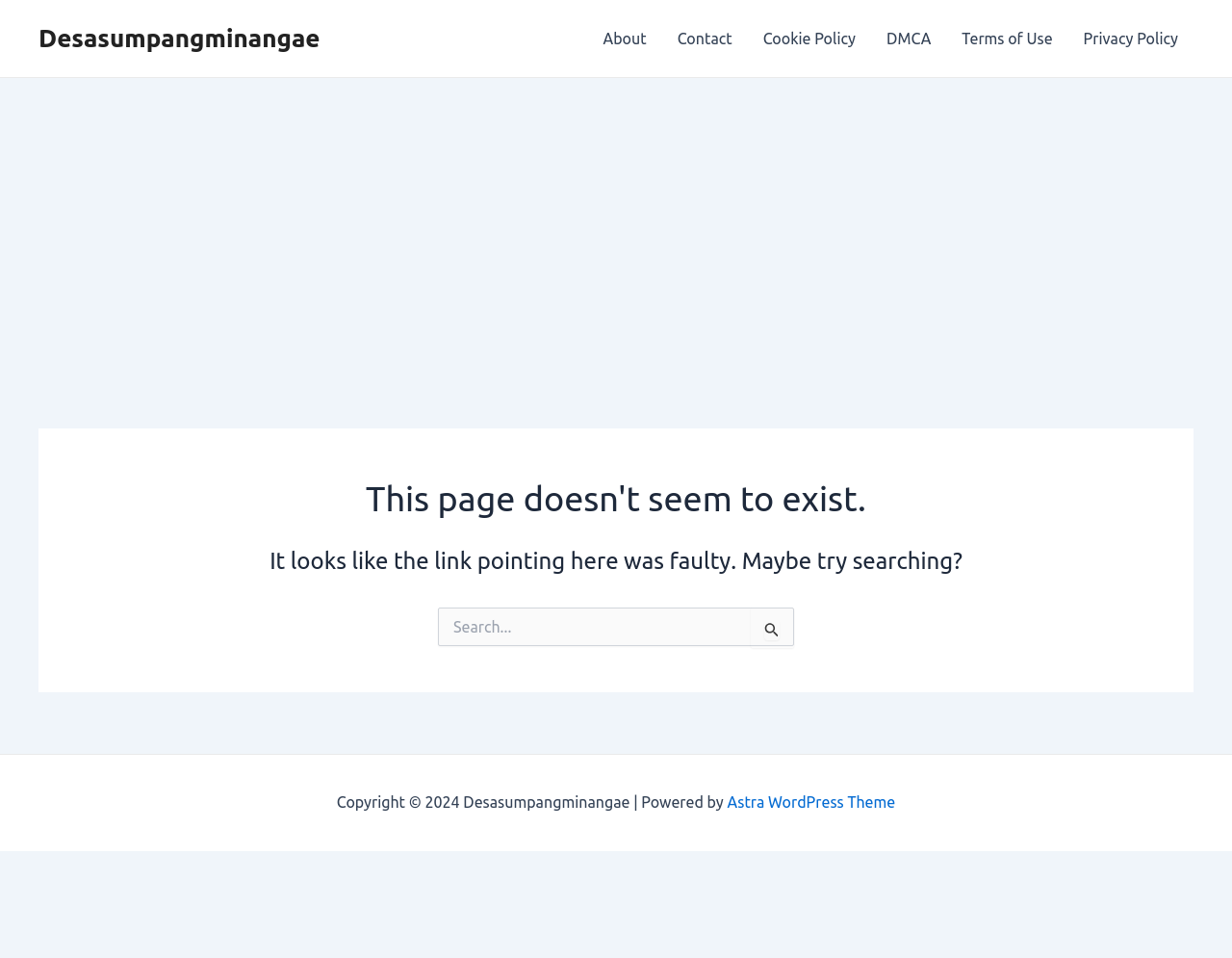Can you determine the bounding box coordinates of the area that needs to be clicked to fulfill the following instruction: "Click the Contact link"?

[0.537, 0.0, 0.607, 0.08]